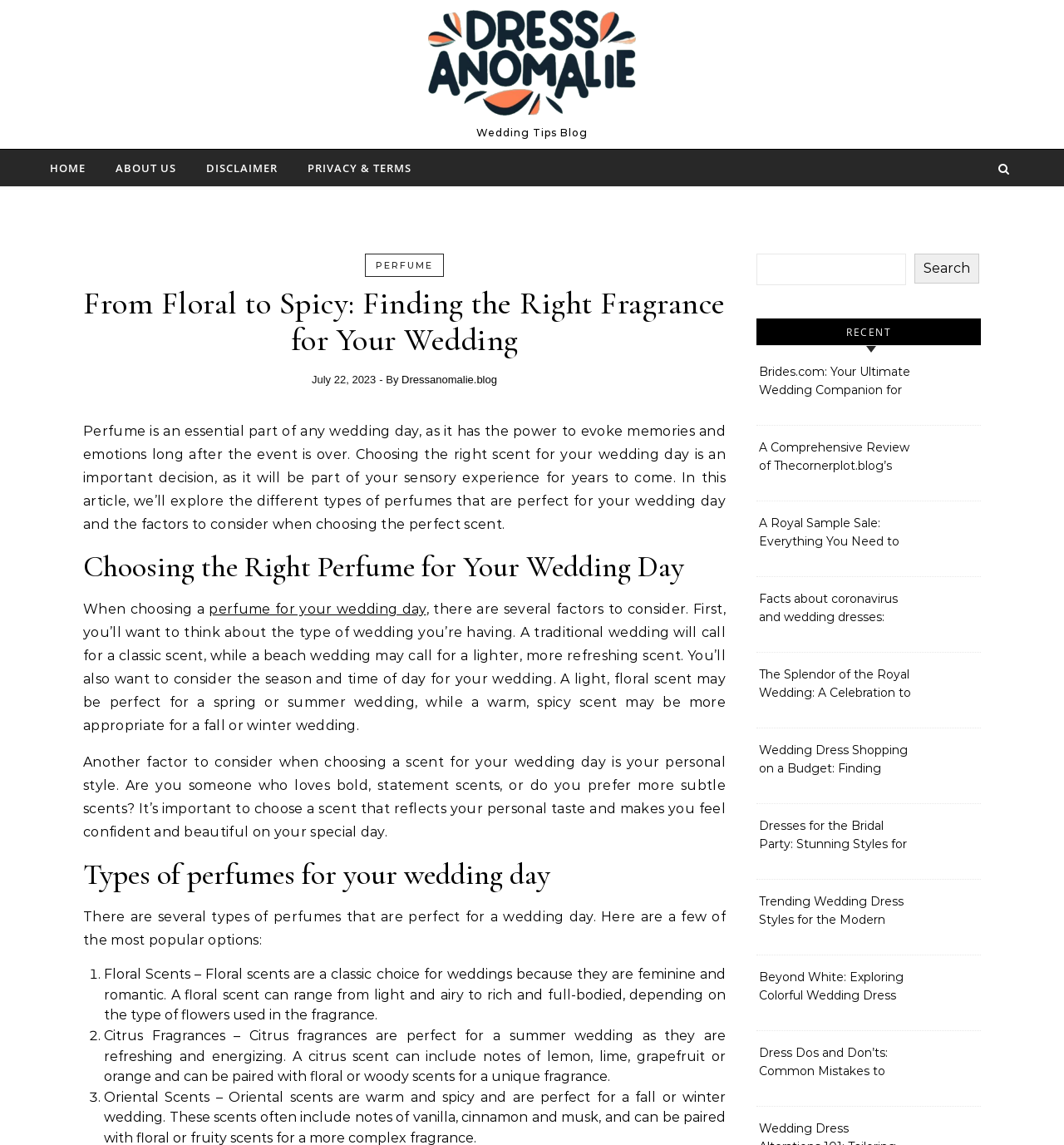Please identify the bounding box coordinates of the element's region that needs to be clicked to fulfill the following instruction: "Read the 'PERFUME' article". The bounding box coordinates should consist of four float numbers between 0 and 1, i.e., [left, top, right, bottom].

[0.353, 0.227, 0.407, 0.237]